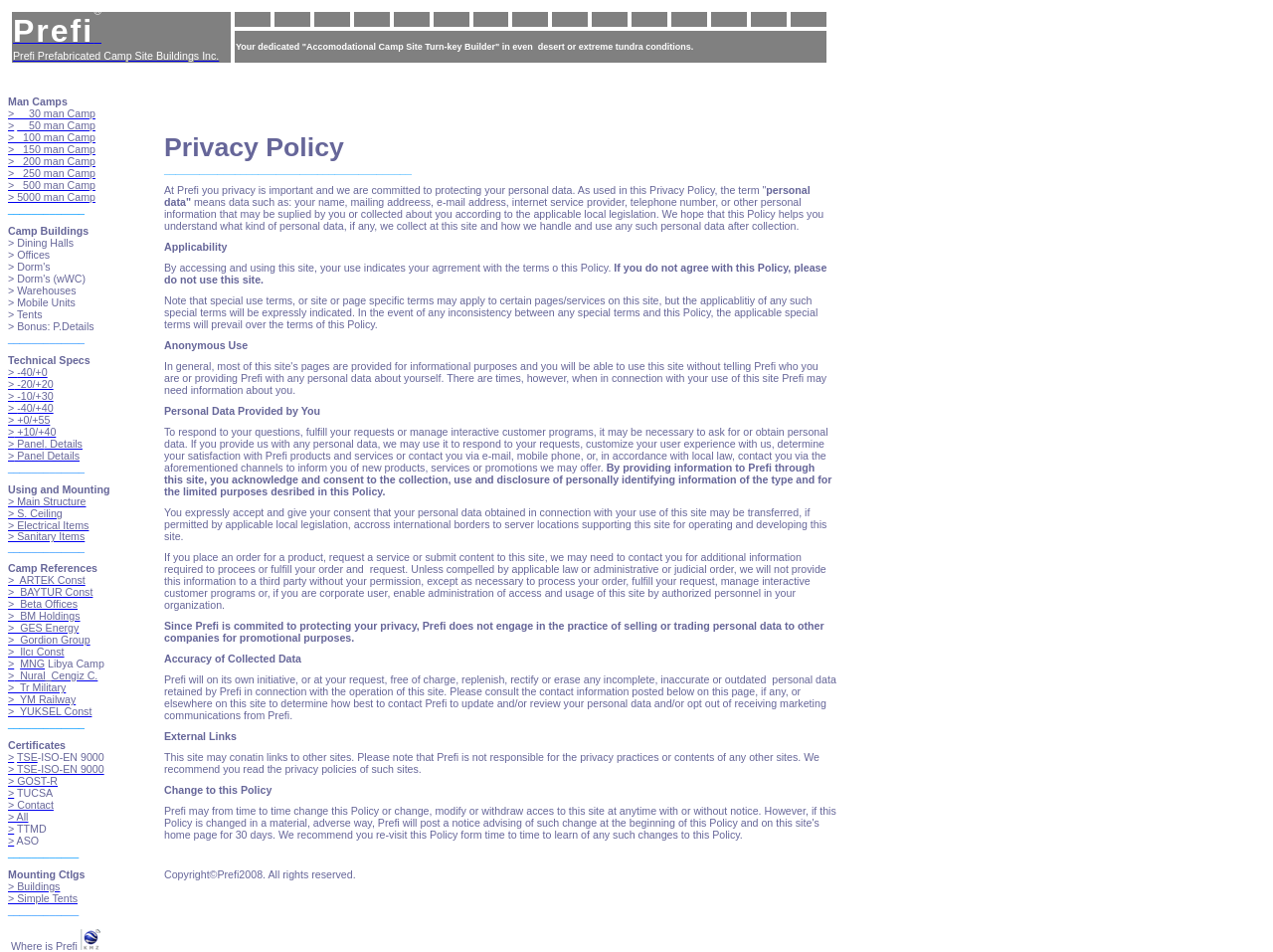What types of camp buildings are mentioned on the webpage?
Based on the image, respond with a single word or phrase.

Dining Halls, Offices, Dorm's, Warehouses, Mobile Units, Tents